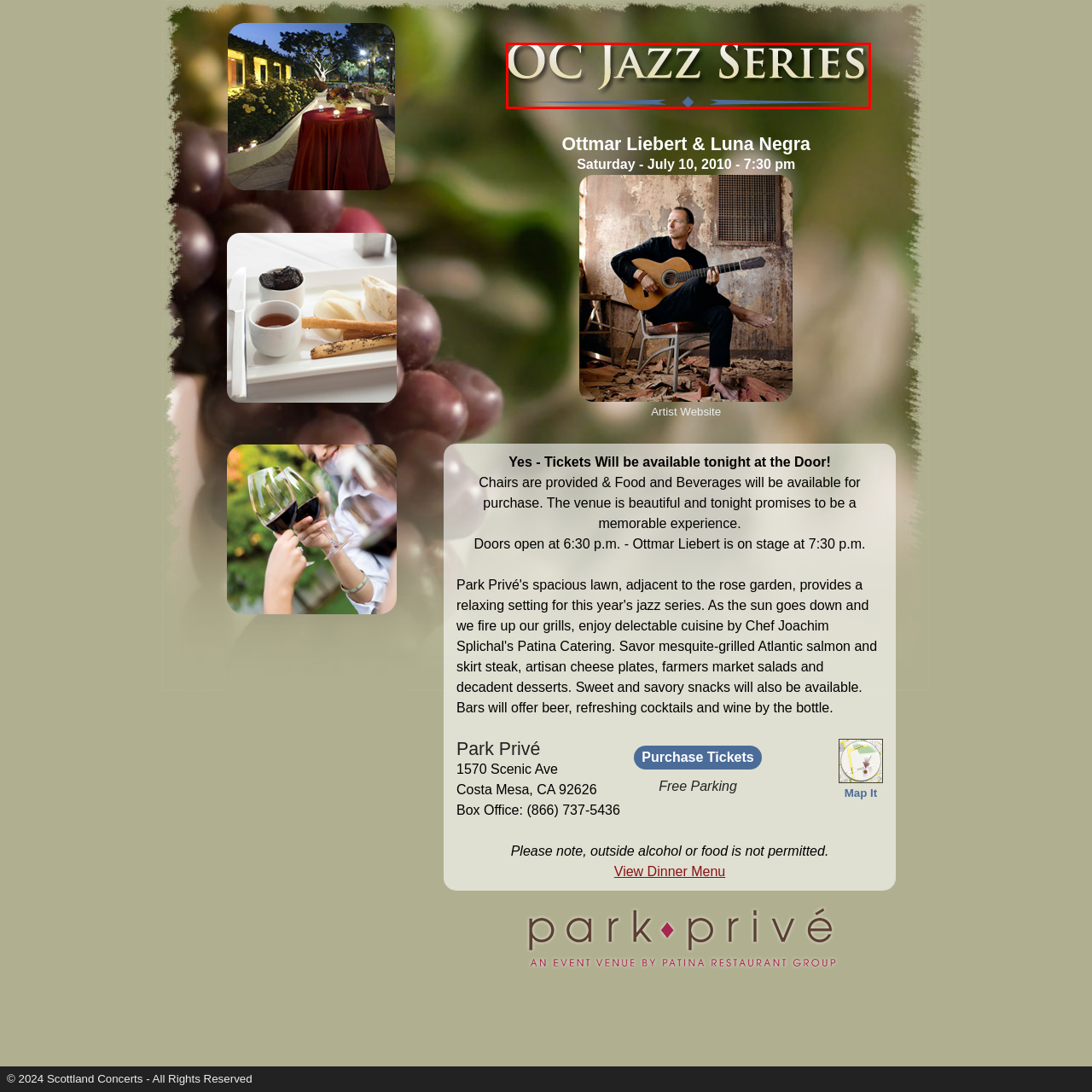Look at the image enclosed by the red boundary and give a detailed answer to the following question, grounding your response in the image's content: 
What type of music is promised in the evening?

The caption explicitly states that the series promises an enchanting evening of jazz, which suggests that the primary genre of music to be performed is jazz.